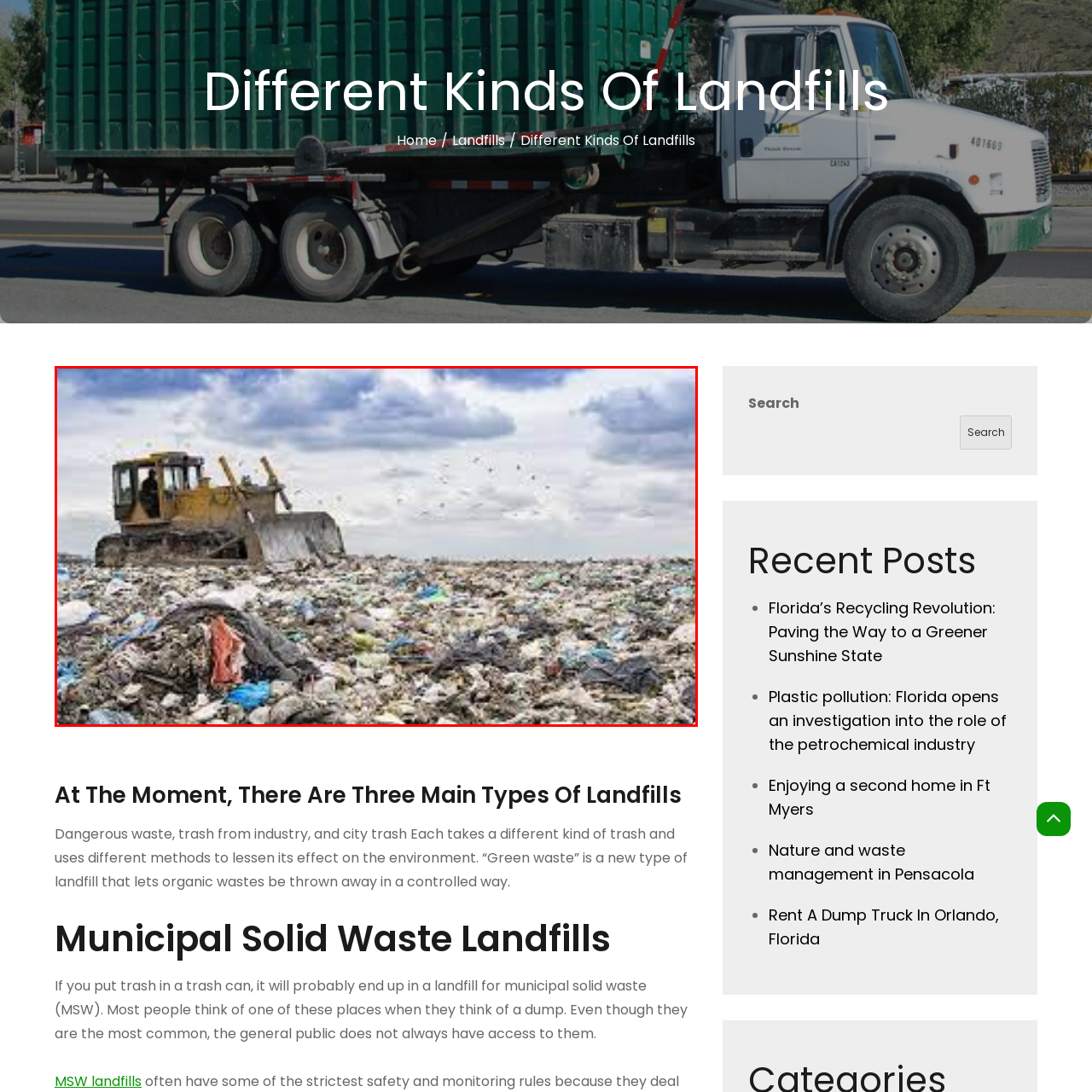Detail the features and components of the image inside the red outline.

The image depicts a large landfill site, where mountains of waste and garbage are spread across the landscape. In the foreground, a bulldozer is visible, actively working to manage the refuse. The machine's operator is seated within the cabin, guiding it as it navigates through the debris. The rubbish comprises a chaotic assortment of plastic bags, food wrappers, and miscellaneous items, which are strewn across the ground amidst dirt and other materials. Above, the sky is overcast with clouds, creating a somber atmosphere that underscores the environmental challenges posed by waste accumulation. This imagery reflects the pressing issues of waste management and the impact of municipal solid waste landfills, as highlighted in discussions about different types of landfills and their environmental effects.